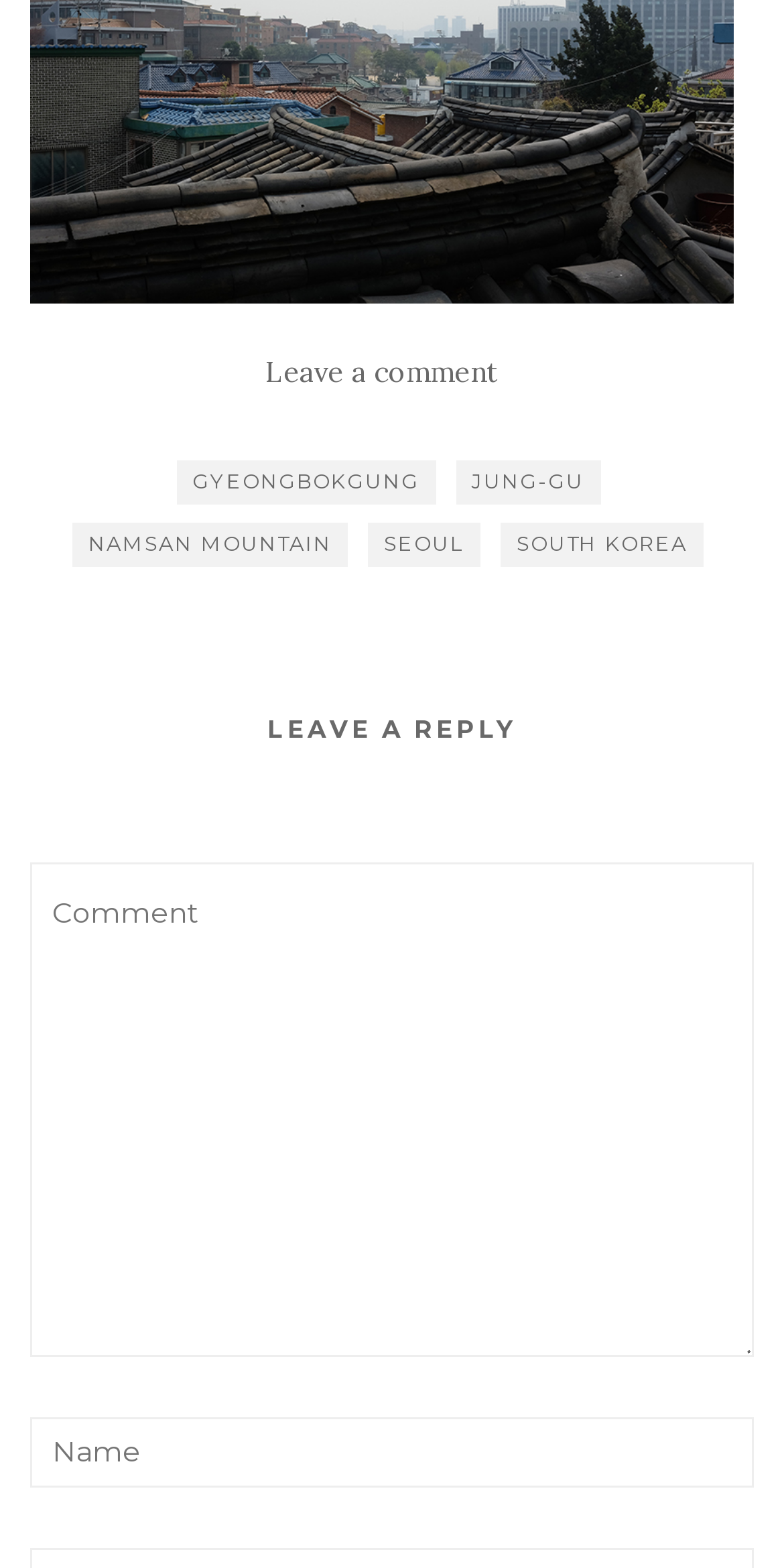Please give a succinct answer to the question in one word or phrase:
What is the purpose of the textbox at the bottom?

Enter name